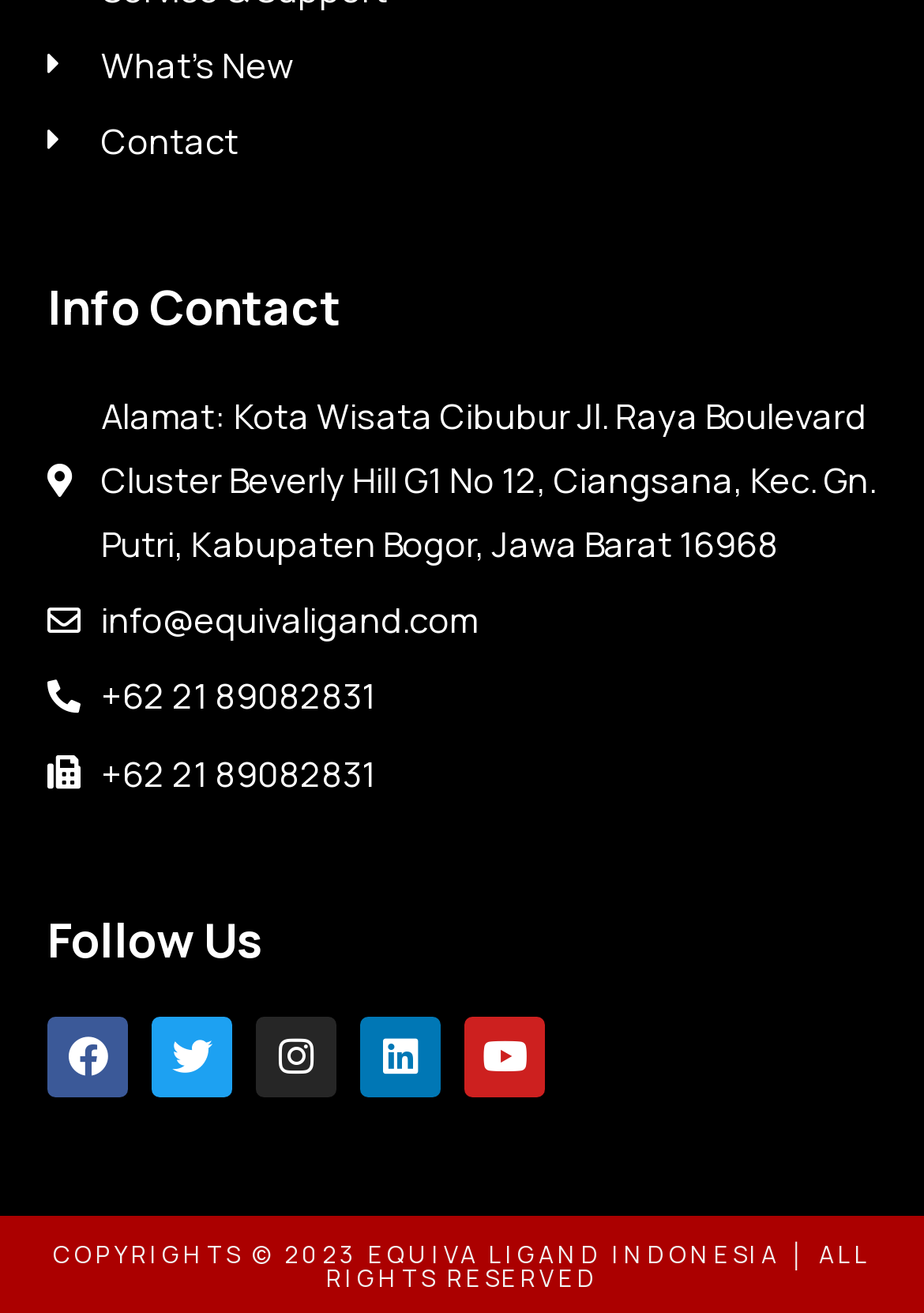Please reply to the following question using a single word or phrase: 
How many social media platforms are listed?

5